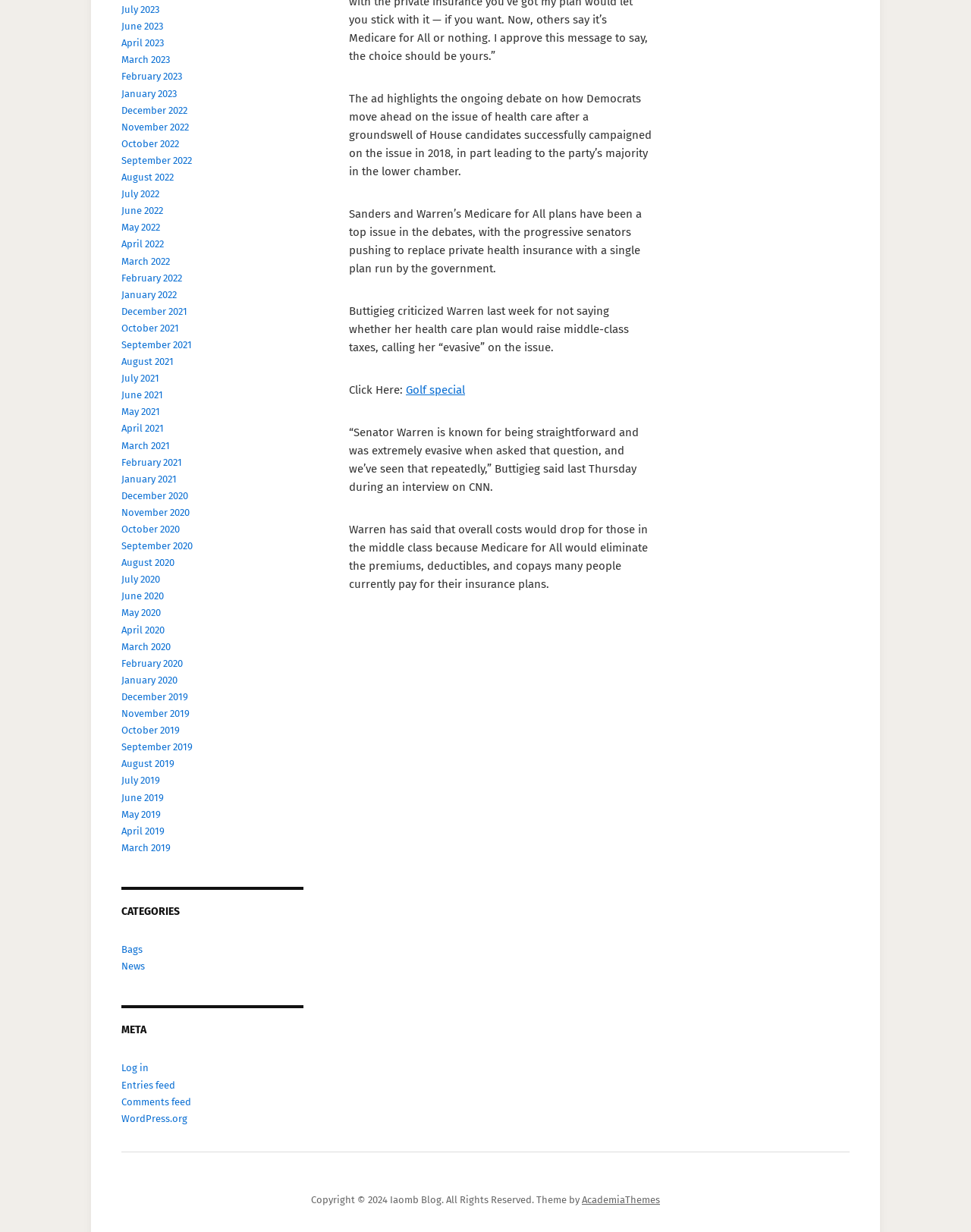Use the information in the screenshot to answer the question comprehensively: What is the theme of the blog provided by?

The theme of the blog is provided by AcademiaThemes, as indicated by the link at the bottom of the webpage.